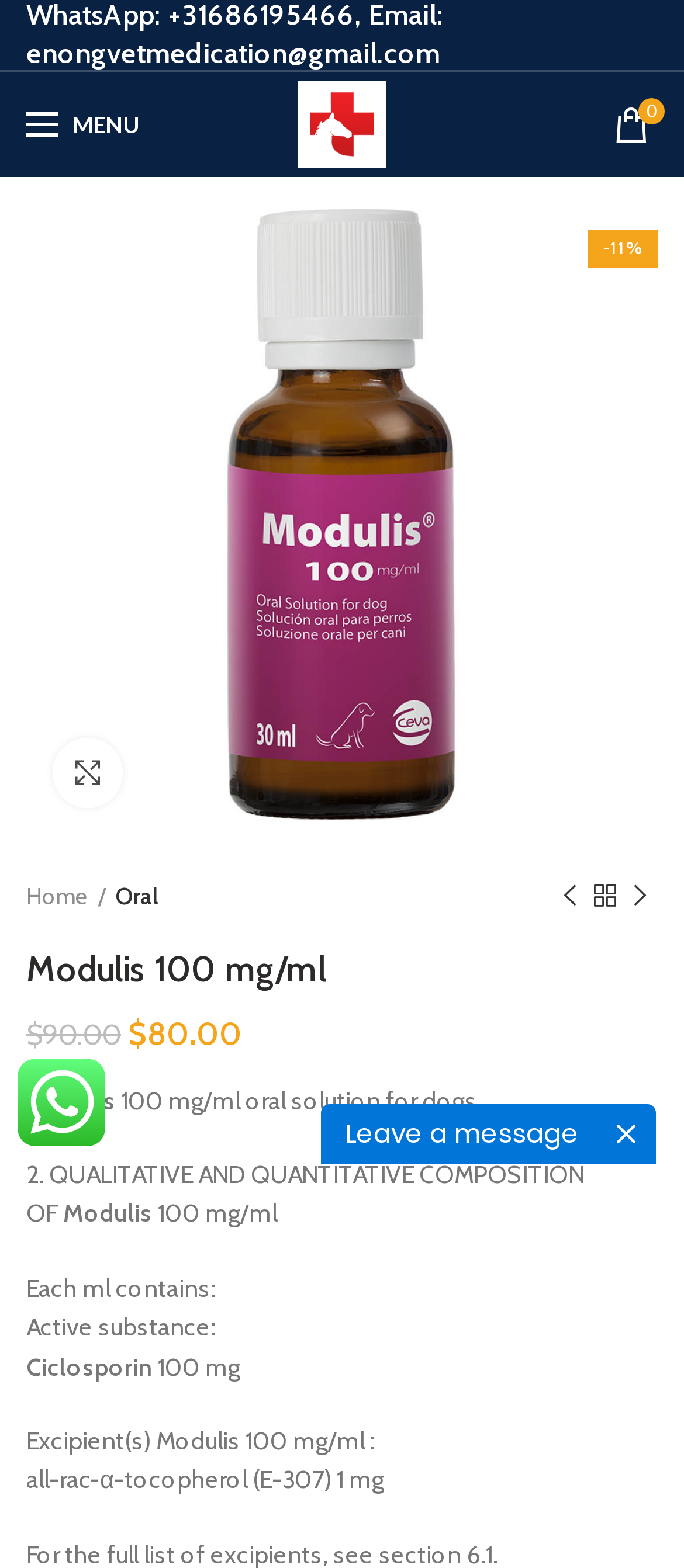Determine the bounding box coordinates of the clickable element necessary to fulfill the instruction: "Read about vinyl fences for dog fences in Florida". Provide the coordinates as four float numbers within the 0 to 1 range, i.e., [left, top, right, bottom].

None